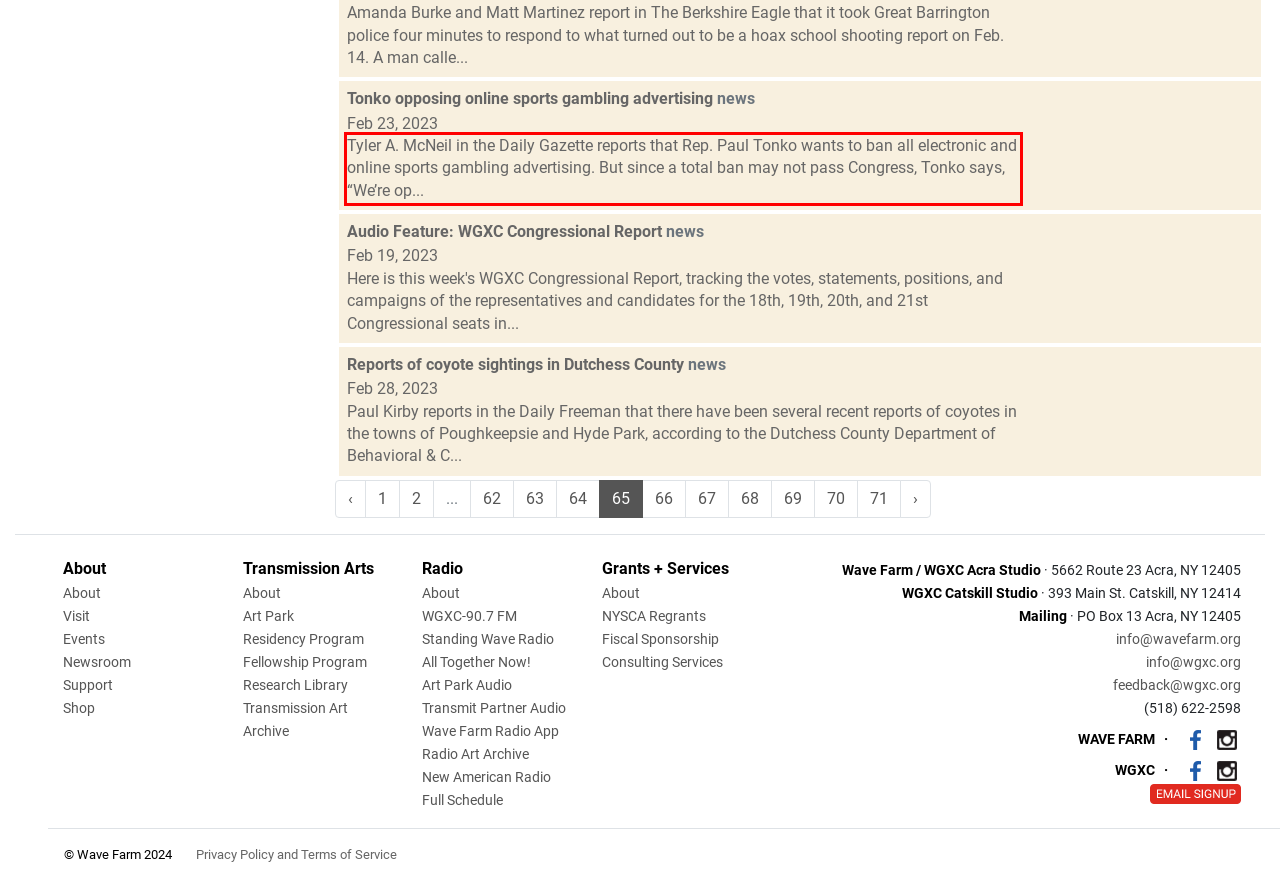Given a webpage screenshot, identify the text inside the red bounding box using OCR and extract it.

Tyler A. McNeil in the Daily Gazette reports that Rep. Paul Tonko wants to ban all electronic and online sports gambling advertising. But since a total ban may not pass Congress, Tonko says, “We’re op...